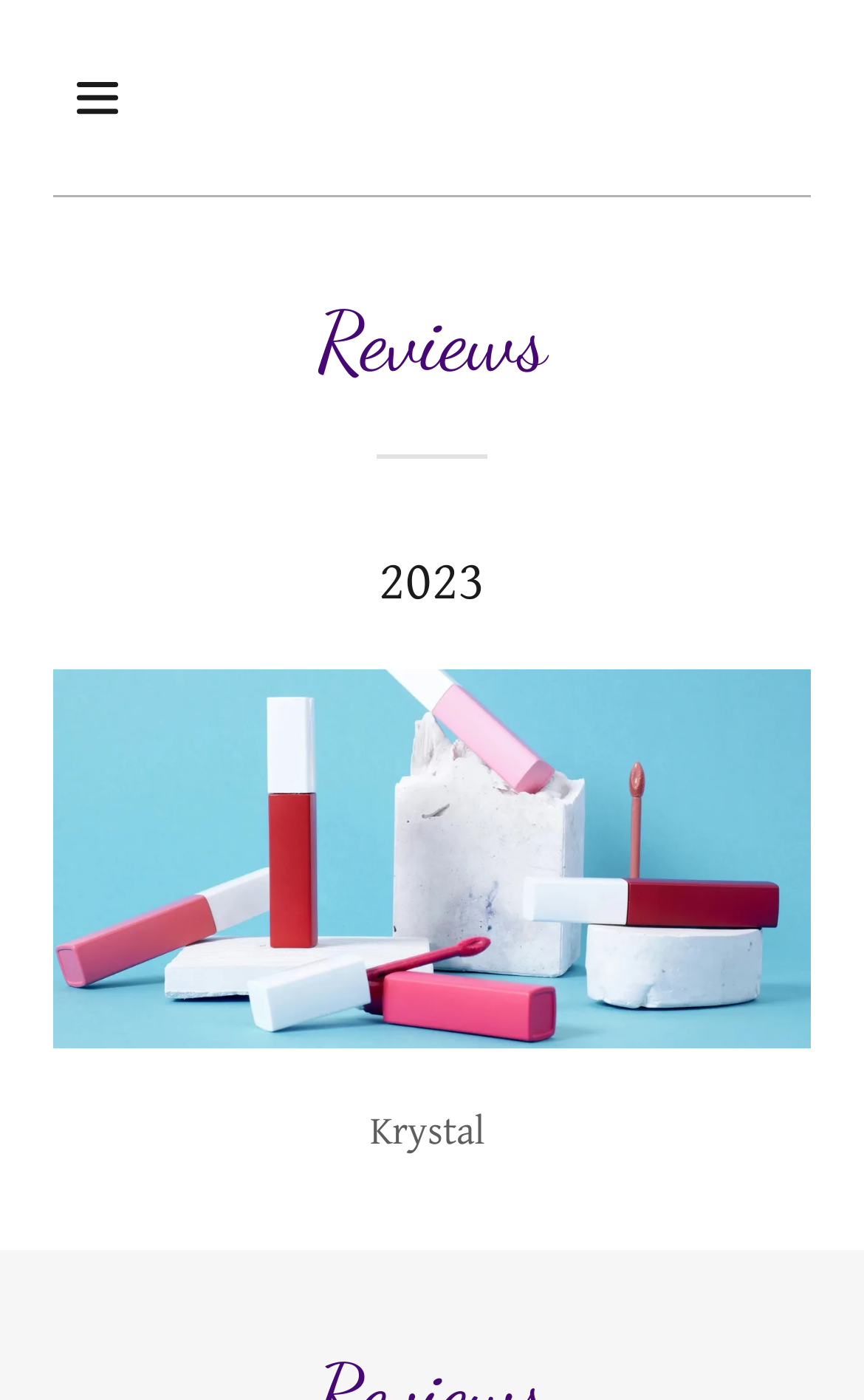What is the year mentioned?
Provide an in-depth and detailed explanation in response to the question.

The year '2023' is mentioned in a heading element on the webpage, which is located below the main heading 'Reviews'.